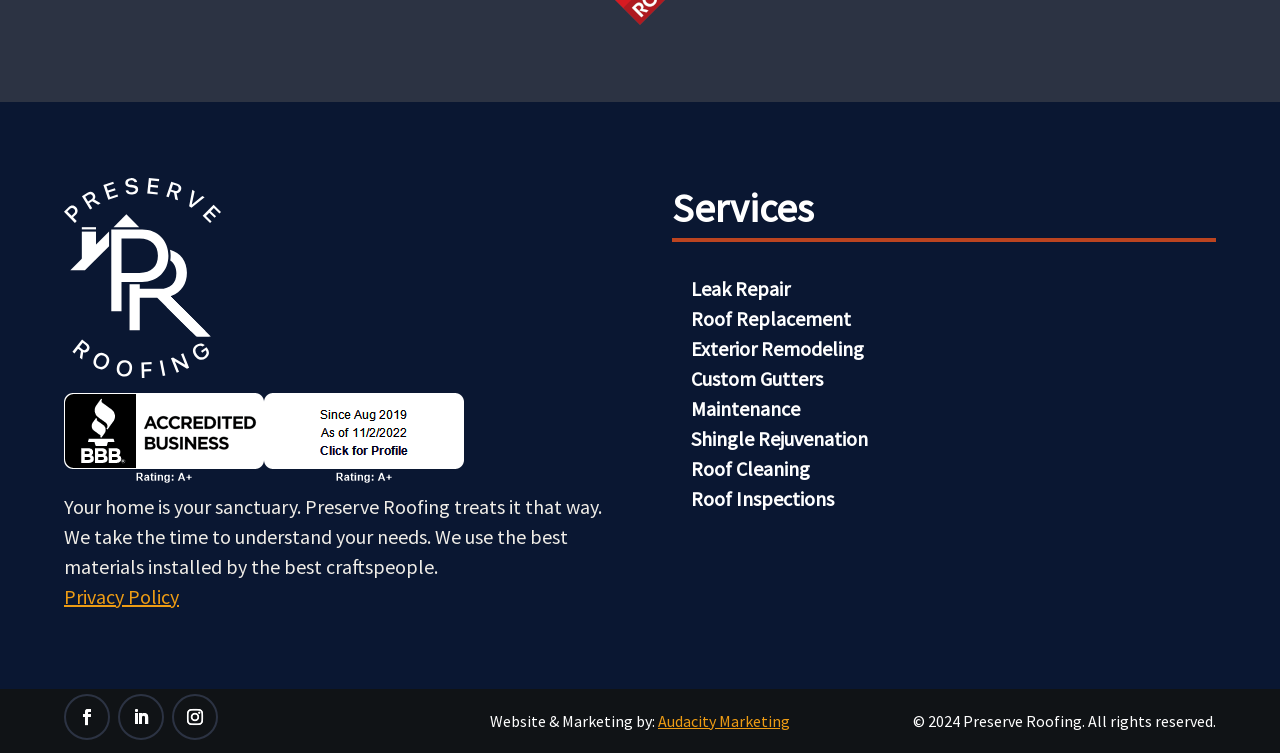Identify the bounding box coordinates for the element you need to click to achieve the following task: "Read the company's privacy policy". The coordinates must be four float values ranging from 0 to 1, formatted as [left, top, right, bottom].

[0.05, 0.776, 0.14, 0.809]